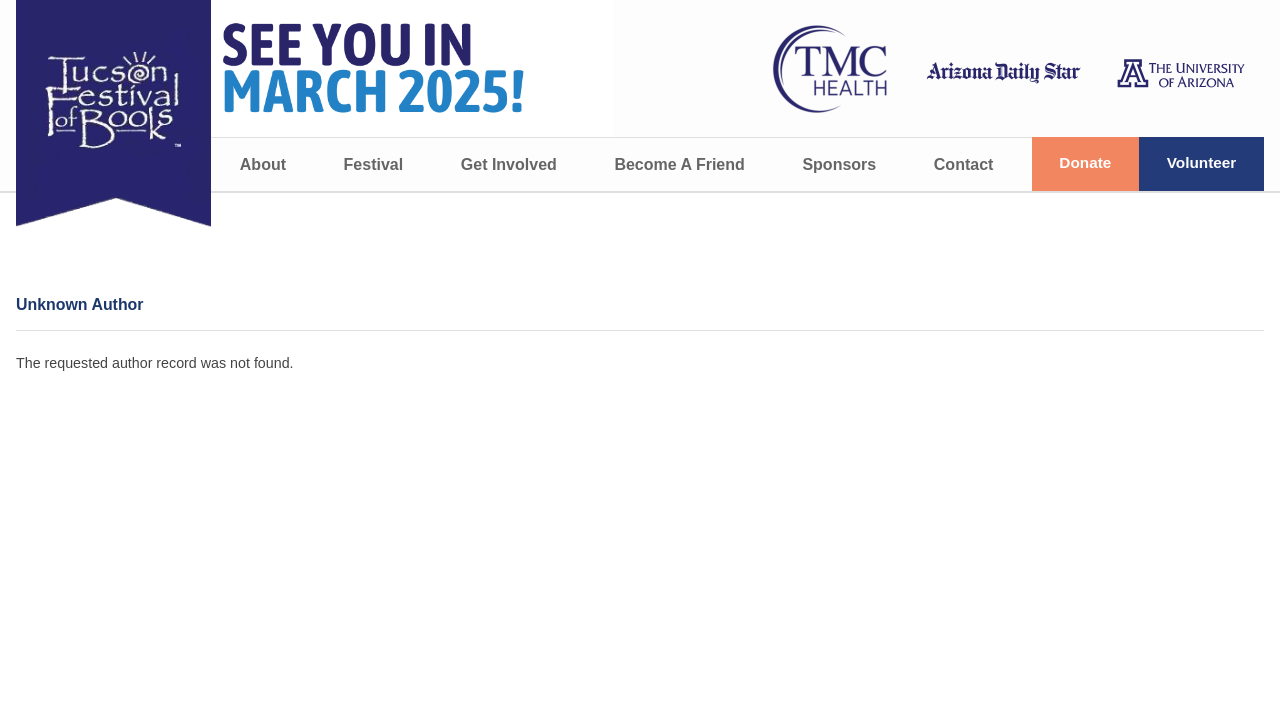What is the orientation of the separator?
From the details in the image, answer the question comprehensively.

The separator can be found below the heading 'Unknown Author'. Its orientation is horizontal, which means it is a horizontal line separating the heading from the rest of the content.